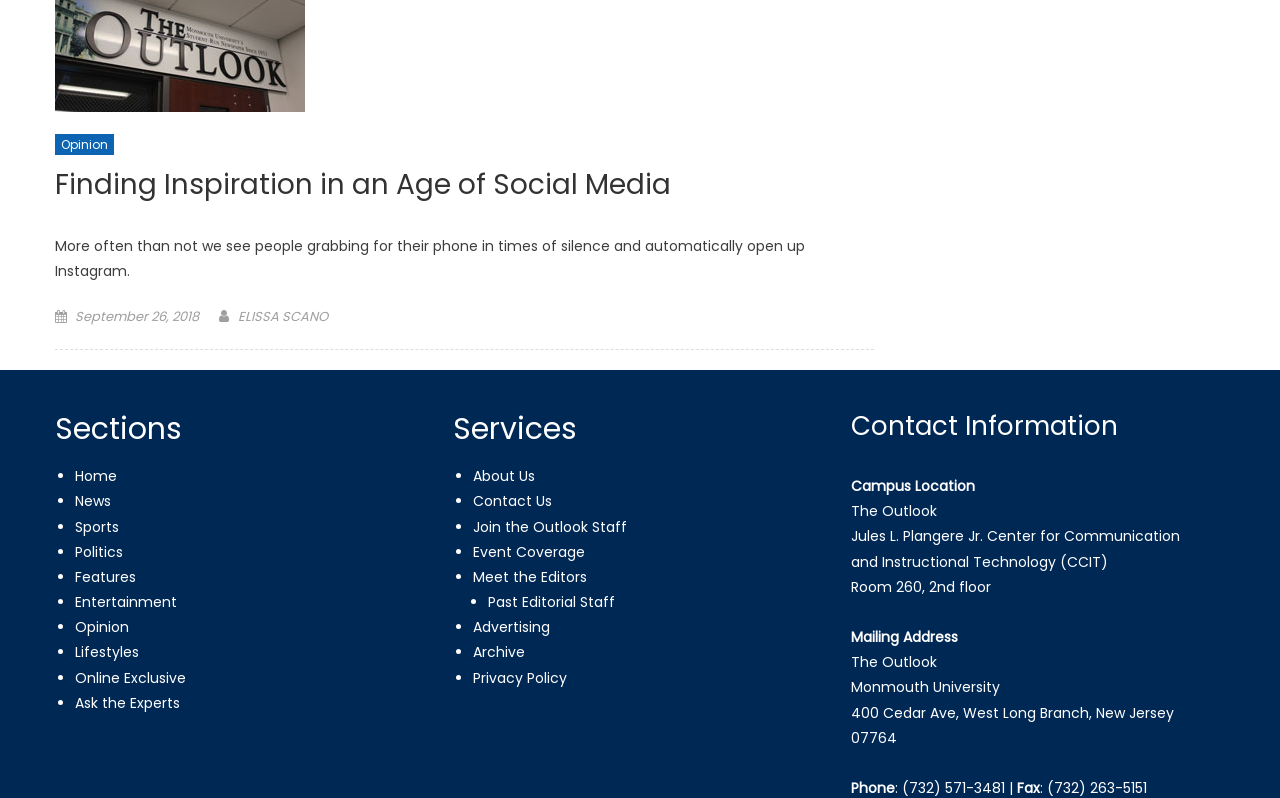Using the provided element description: "Meet the Editors", determine the bounding box coordinates of the corresponding UI element in the screenshot.

[0.37, 0.71, 0.459, 0.735]